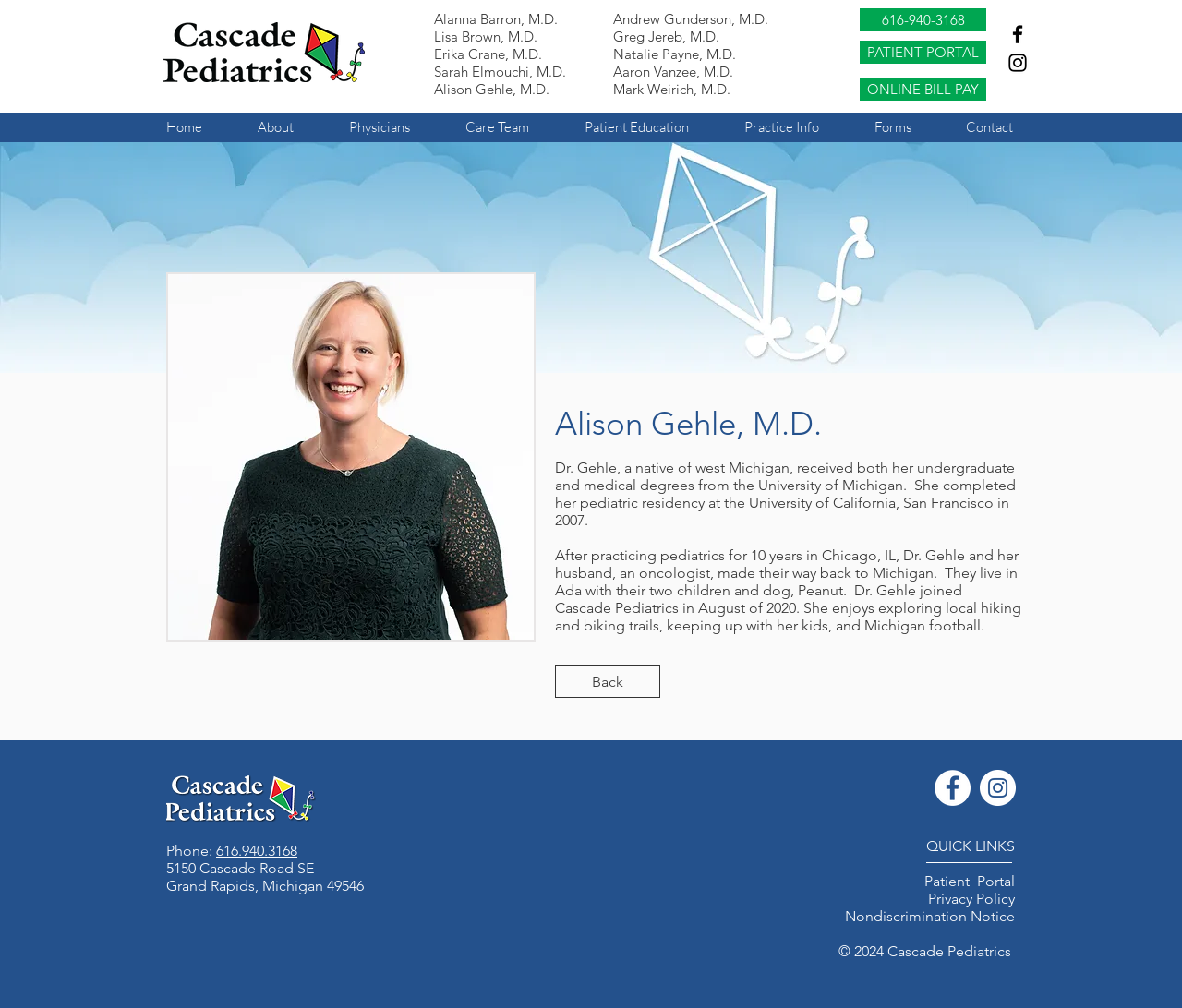Based on the element description: "616-940-3168", identify the UI element and provide its bounding box coordinates. Use four float numbers between 0 and 1, [left, top, right, bottom].

[0.727, 0.008, 0.834, 0.031]